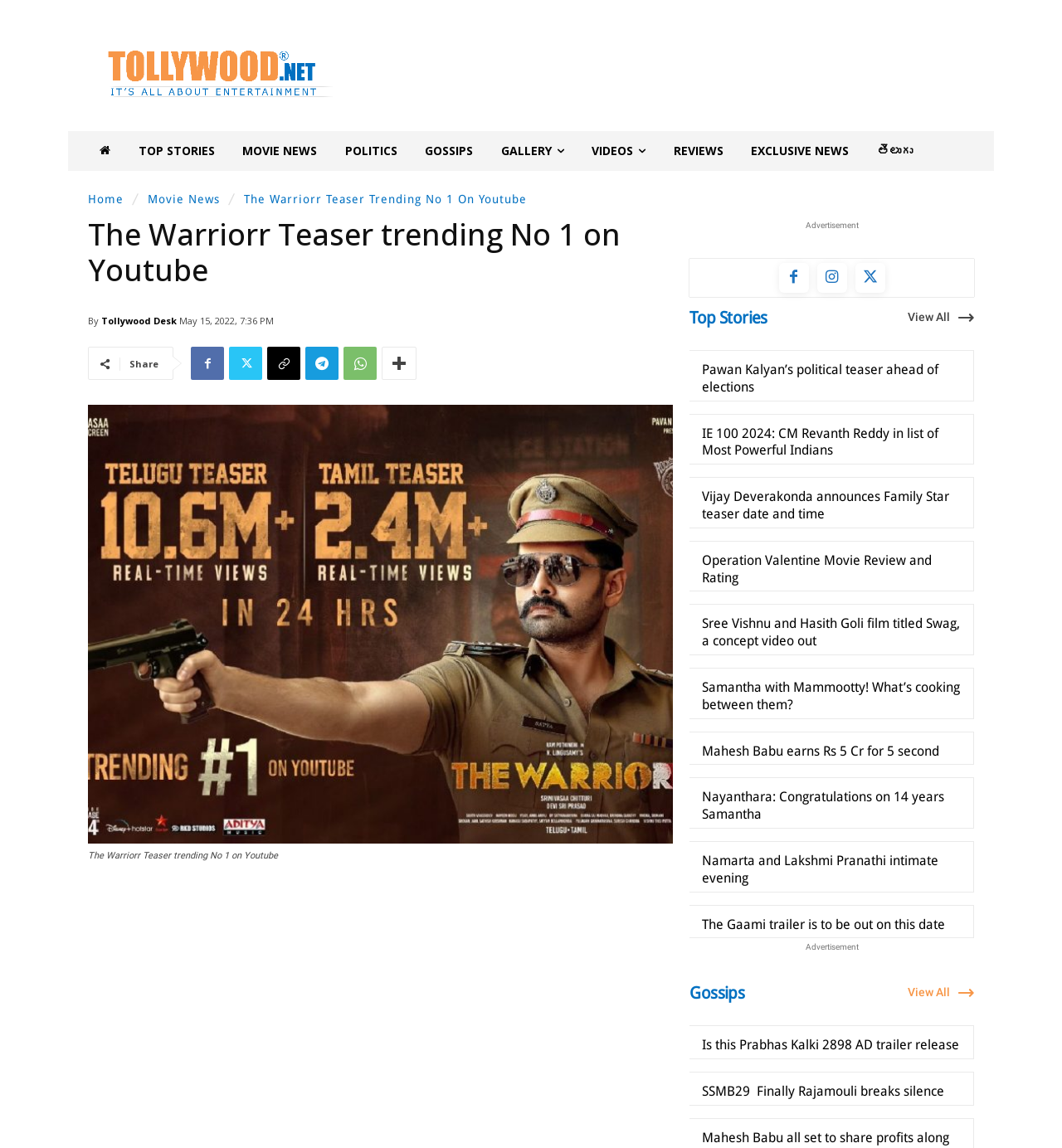Construct a thorough caption encompassing all aspects of the webpage.

The webpage is about The Warriorr Teaser trending No 1 on Youtube, featuring Ram Pothineni, Krithi Shetty, and Aadi Pinisetty. At the top, there is a navigation menu with links to various categories such as Tollywood, TOP STORIES, MOVIE NEWS, POLITICS, GOSSIPS, GALLERY, VIDEOS, REVIEWS, and EXCLUSIVE NEWS. Below the navigation menu, there is a large image of The Warriorr Teaser, accompanied by a figure caption.

On the left side, there is a sidebar with links to Home, Movie News, and other categories. Below the sidebar, there is a section with a heading "The Warriorr Teaser trending No 1 on Youtube" and a subheading "By Tollywood Desk" along with the date and time of publication. There are also social media sharing links and a "Share" button.

The main content of the webpage is a list of news articles, each with a heading and a link to the full article. The articles are arranged in a vertical column, with the most recent ones at the top. The headings of the articles include "Pawan Kalyan’s political teaser ahead of elections", "IE 100 2024: CM Revanth Reddy in list of Most Powerful Indians", "Vijay Deverakonda announces Family Star teaser date and time", and many others.

At the bottom of the webpage, there is an advertisement section, followed by a section with a heading "Gossips" and a link to view all gossip news. The webpage ends with a few more news articles, including "Is this Prabhas Kalki 2898 AD trailer release" and "SSMB29 Finally Rajamouli breaks silence".